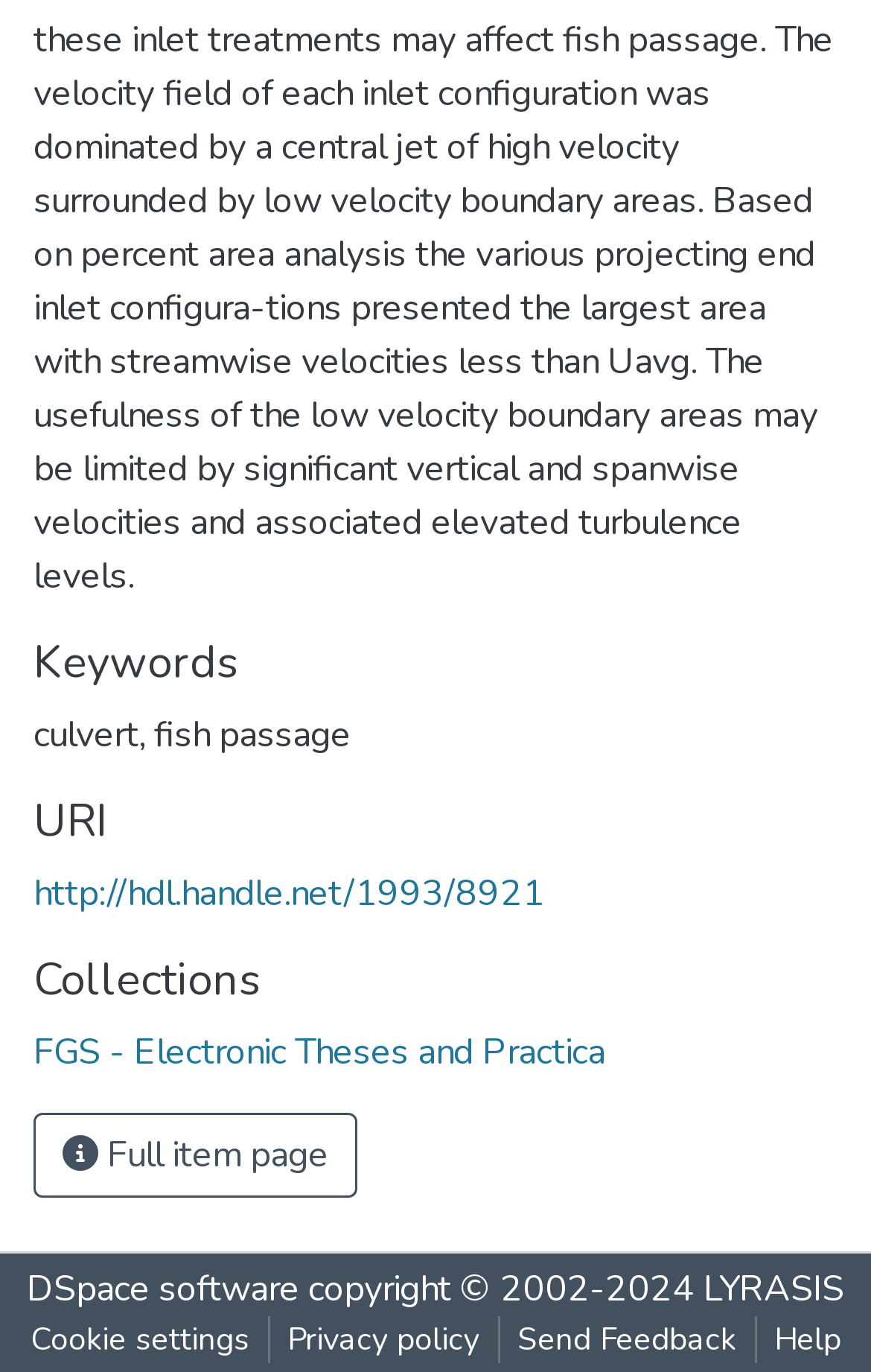What is the URI of the item?
Please answer the question with a detailed and comprehensive explanation.

The URI of the item can be found in the section labeled 'URI' which is located above the 'Collections' section. The link 'http://hdl.handle.net/1993/8921' is the URI of the item.